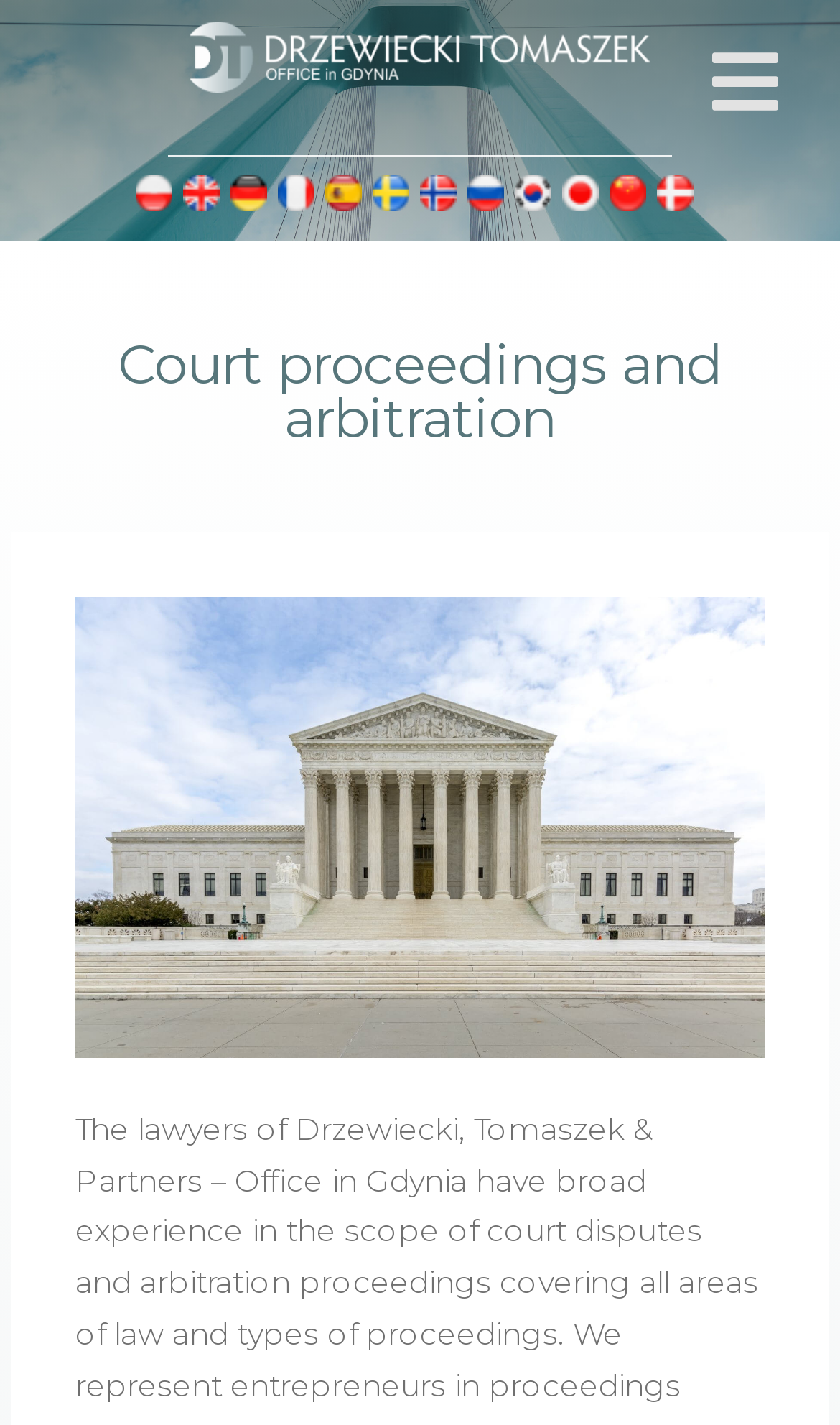Identify the main title of the webpage and generate its text content.

Court proceedings and arbitration